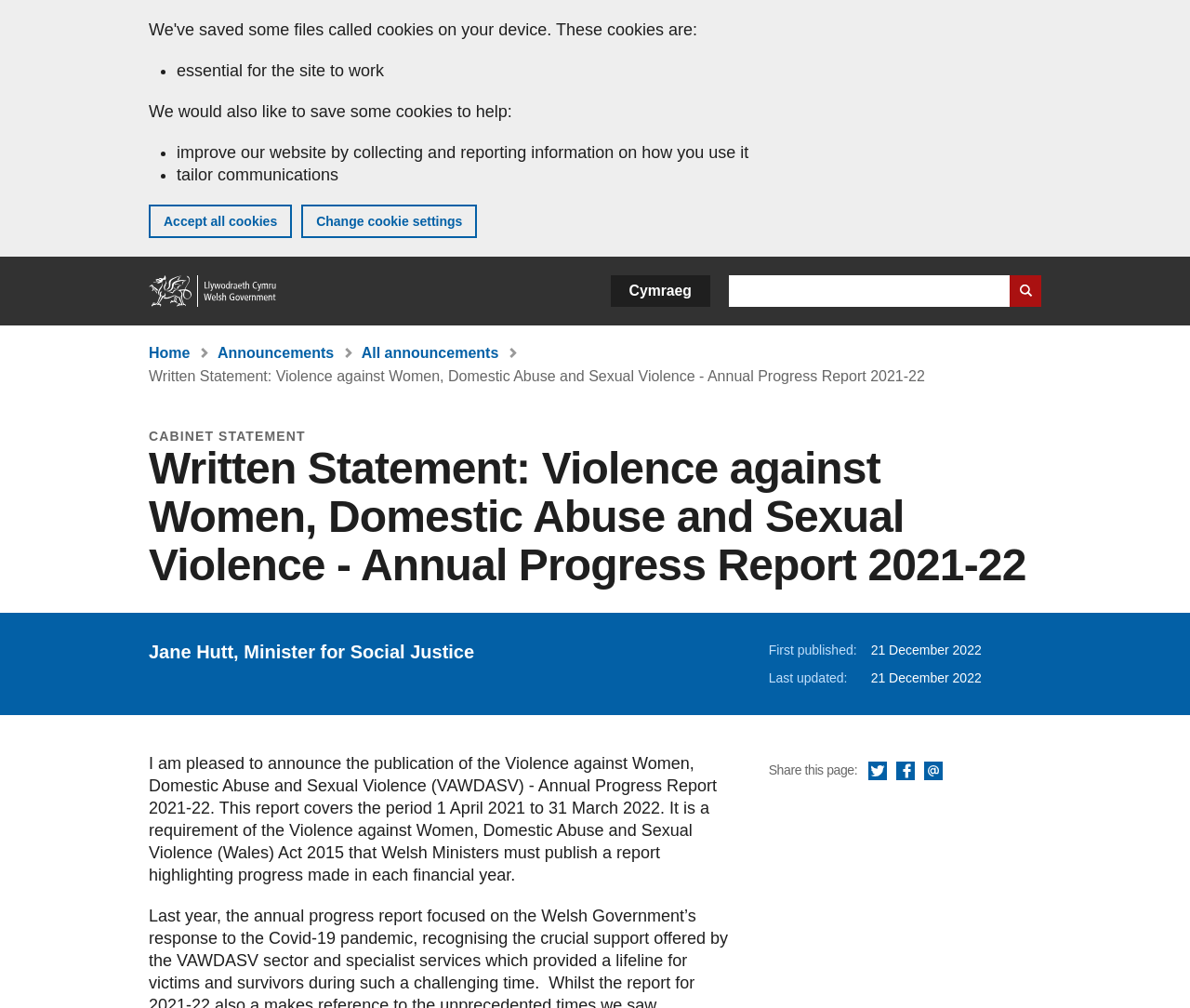Create an in-depth description of the webpage, covering main sections.

The webpage is a government website, specifically a page from GOV.WALES, with a focus on a written statement from Jane Hutt, Minister for Social Justice. 

At the top of the page, there is a banner about cookies on the website, which includes a list of three purposes for which cookies are used: essential for the site to work, improving the website, and tailoring communications. There are two buttons, "Accept all cookies" and "Change cookie settings", below this list.

Below the banner, there are three main navigation elements: a "Skip to main content" link, a "Home" link, and a search bar with a "Search website" button. The search bar is located at the top right of the page. 

To the right of the search bar, there is a language navigation element with a "Cymraeg" button. 

Below these navigation elements, there is a breadcrumb navigation section that shows the user's current location on the website. This section includes links to "Home", "Announcements", "All announcements", and the current page, "Written Statement: Violence against Women, Domestic Abuse and Sexual Violence - Annual Progress Report 2021-22".

The main content of the page is divided into two sections. The first section includes a header with the title "CABINET STATEMENT" and a heading with the title of the written statement. Below this, there is a paragraph of text that describes the purpose of the report, which covers the period from 1 April 2021 to 31 March 2022.

The second section includes information about the author, Jane Hutt, Minister for Social Justice, and the publication date of the report, 21 December 2022. There are also links to share the page via Twitter, Facebook, and Email.